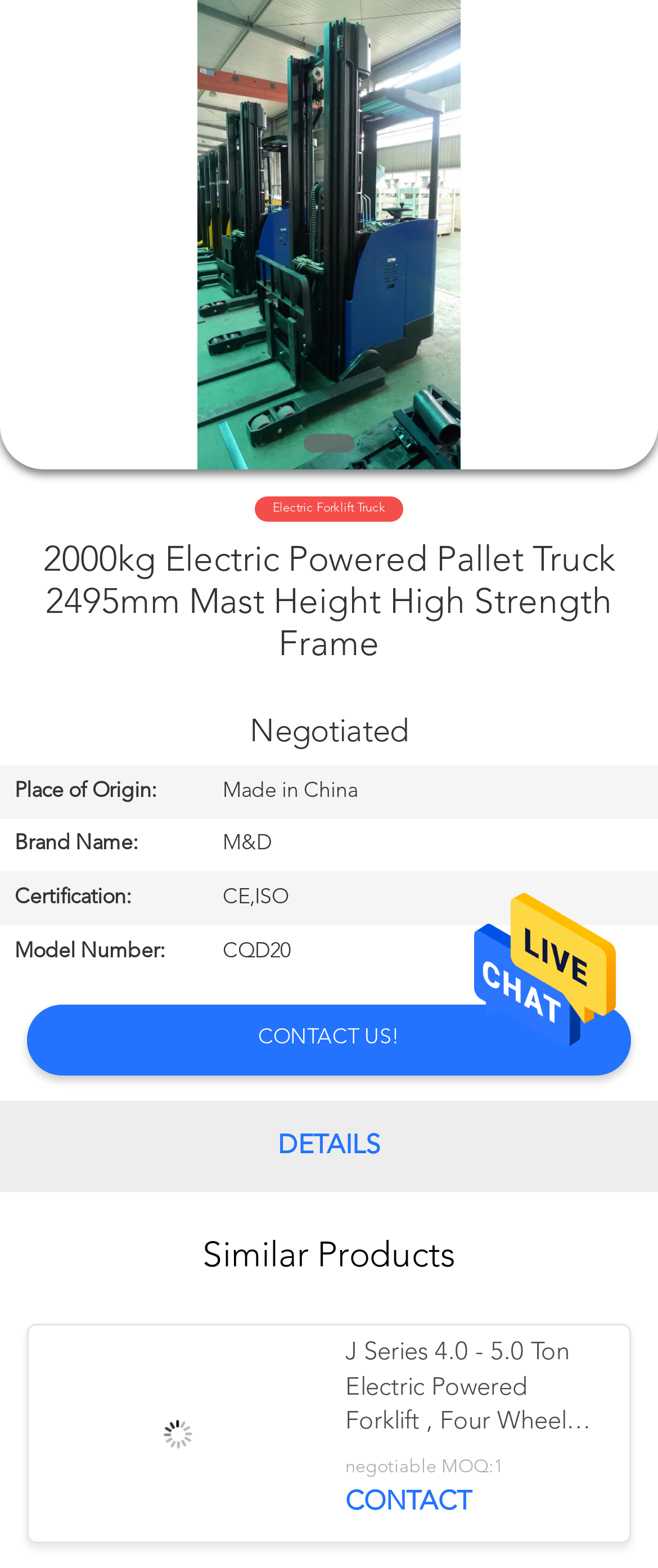Create an elaborate caption for the webpage.

This webpage is about a product, specifically a 2000kg Electric Powered Pallet Truck with a 2495mm Mast Height and High Strength Frame. At the top, there is a search box and a navigation menu with links to HOME, PRODUCTS, ABOUT US, FACTORY TOUR, QUALITY CONTROL, CONTACT US, and REQUEST A QUOTE. Below the navigation menu, there is a copyright notice.

The main content of the page is divided into two sections. On the left, there is an image of the product, accompanied by a heading with the product name and a brief description, "Electric Forklift Truck". On the right, there is a table with detailed product information, including the place of origin, brand name, certification, and model number.

Below the product information table, there is a call-to-action link, "CONTACT US!", and a section labeled "DETAILS". Further down, there is a heading "Similar Products" with an image and a link to a related product, "J Series 4.0 - 5.0 Ton Electric Powered Forklift, Four Wheel Electric Stacker Truck". The related product information includes a brief description and a call-to-action link, "CONTACT".